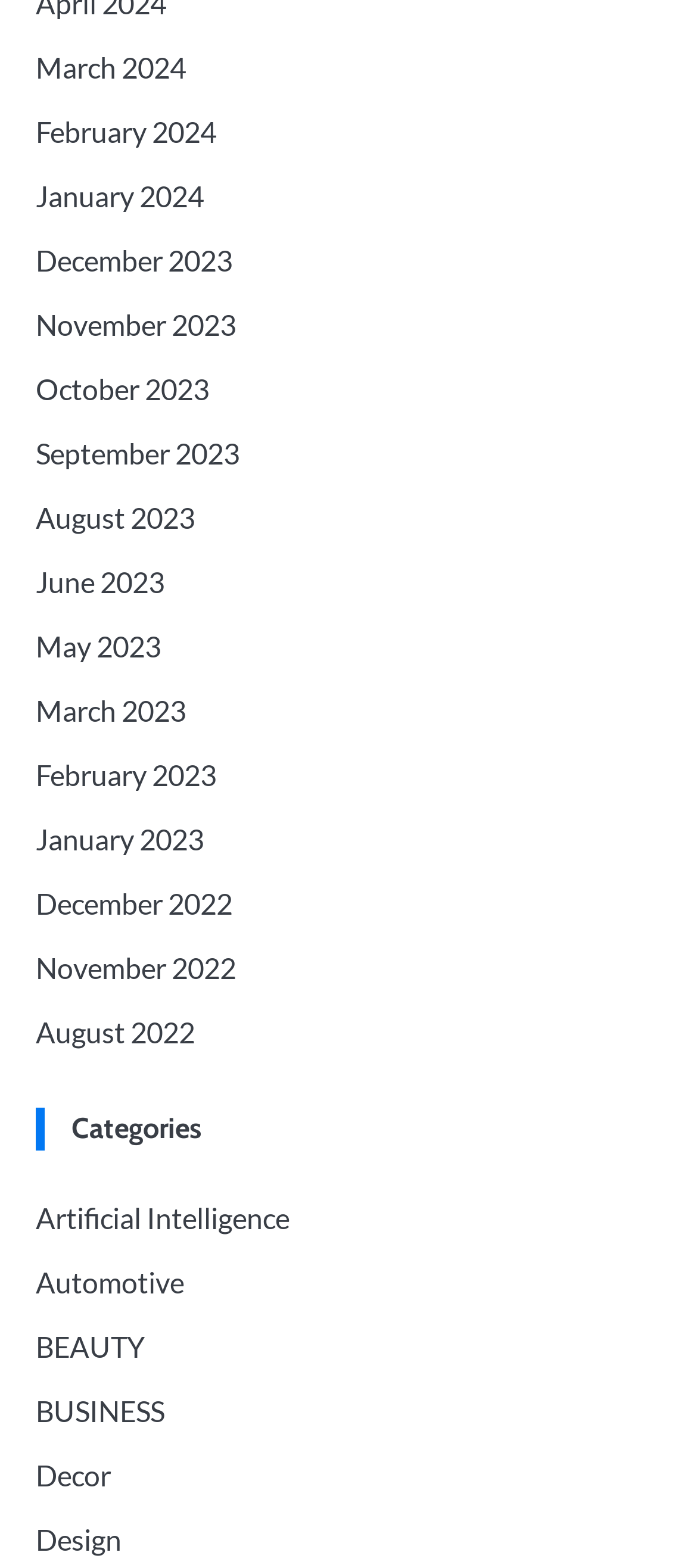What are the months listed on the webpage?
Please provide a single word or phrase as your answer based on the image.

March to December